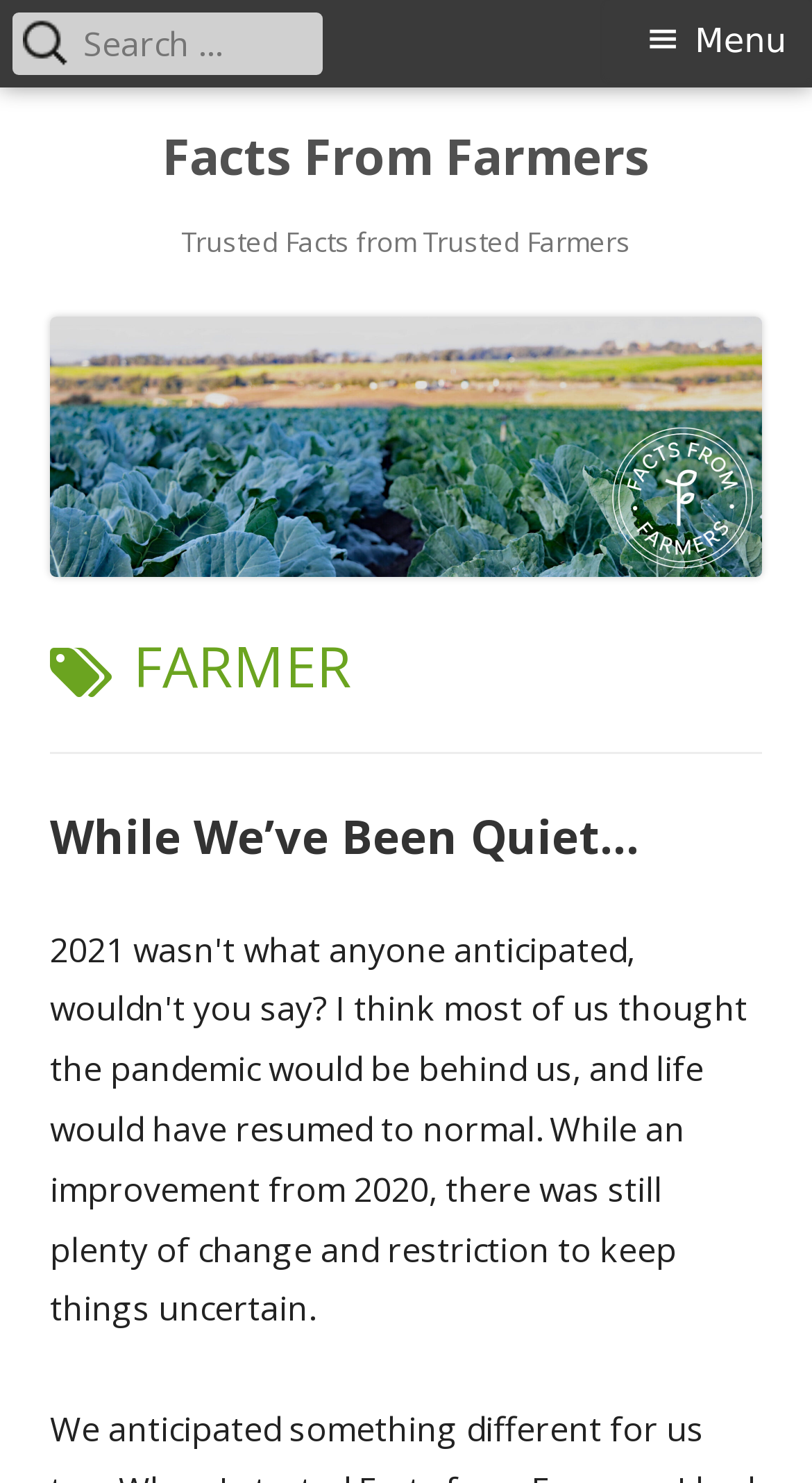Provide your answer to the question using just one word or phrase: What is the title of the first article?

While We’ve Been Quiet…